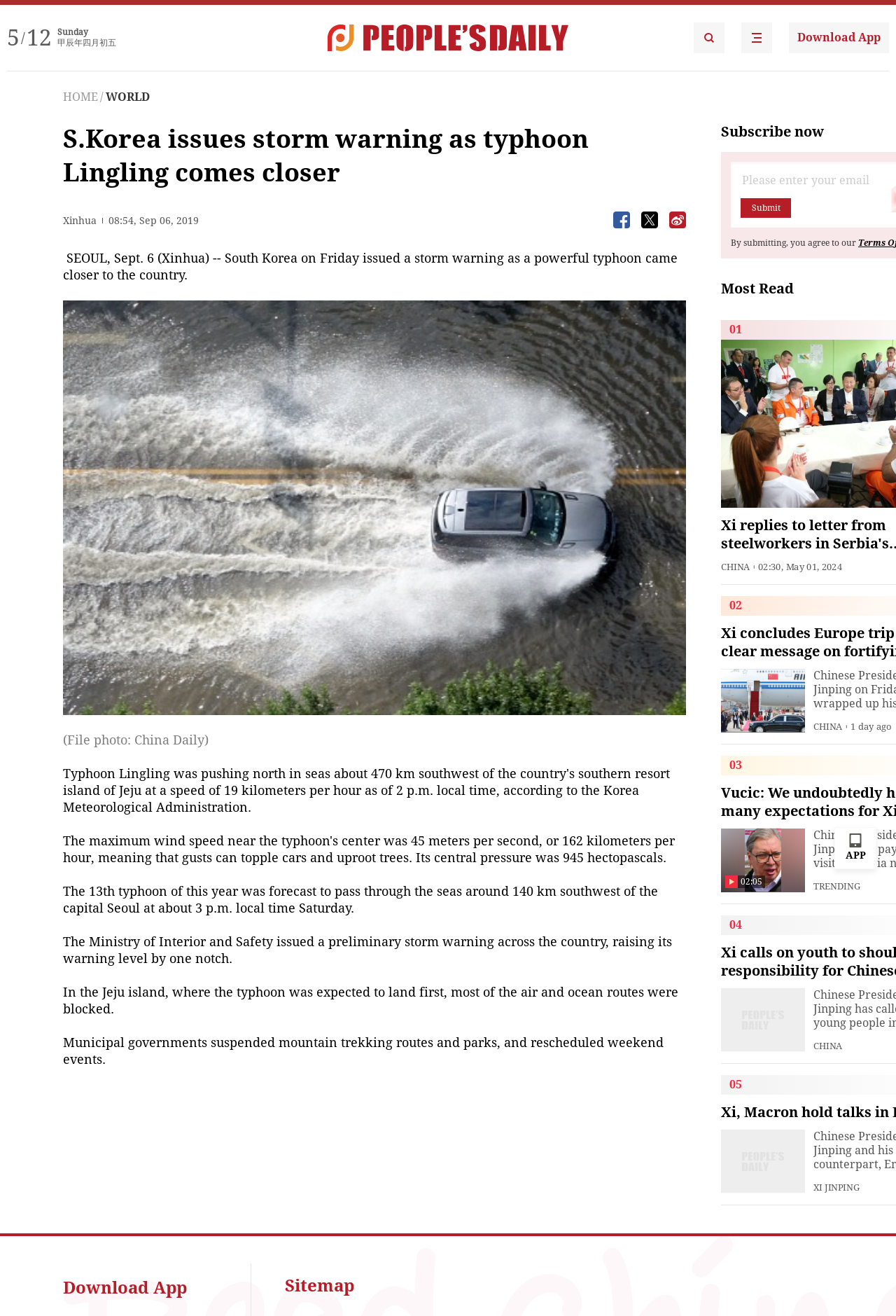Bounding box coordinates are given in the format (top-left x, top-left y, bottom-right x, bottom-right y). All values should be floating point numbers between 0 and 1. Provide the bounding box coordinate for the UI element described as: alt="People's Daily English language App"

[0.827, 0.017, 0.862, 0.04]